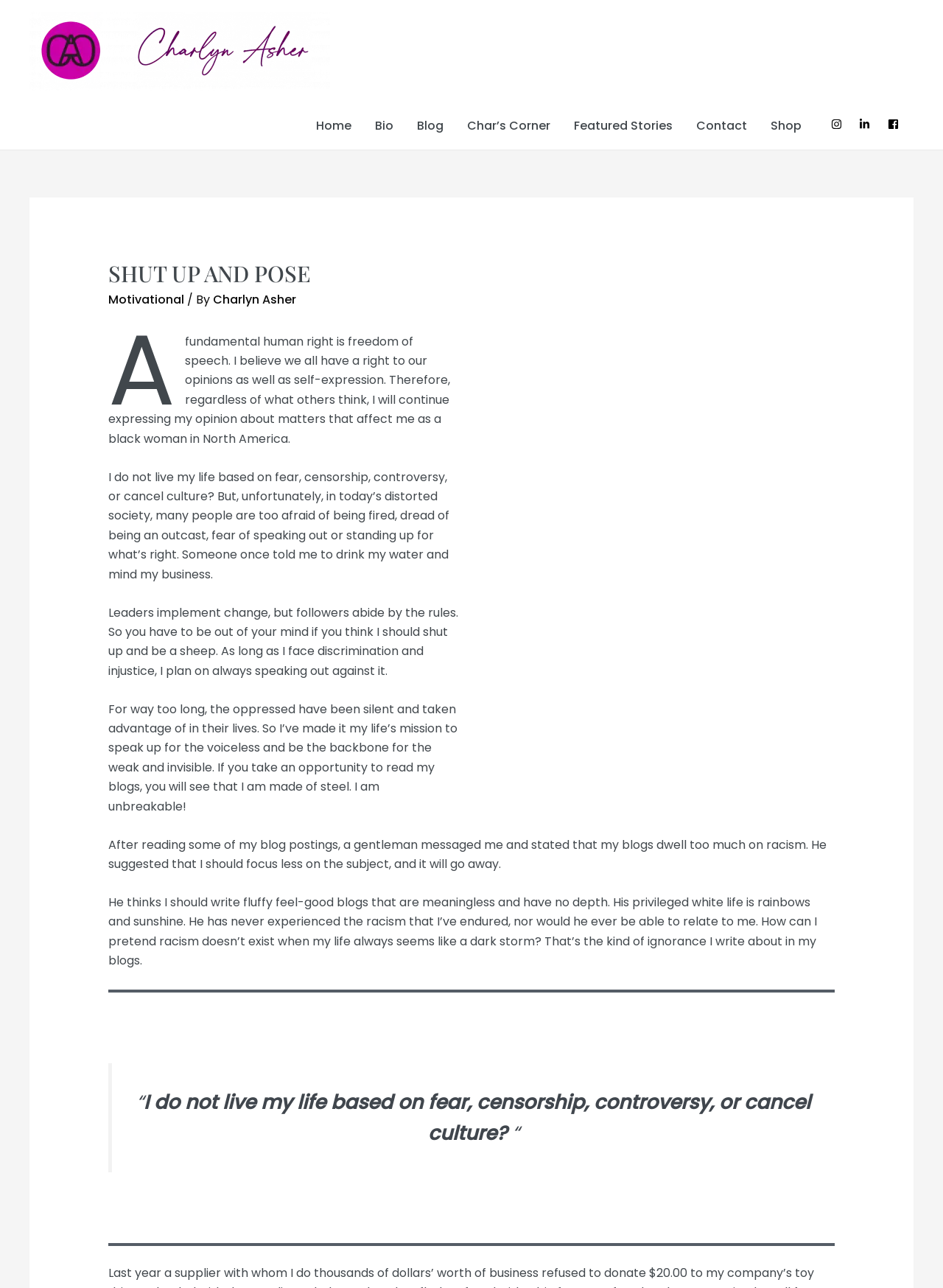Generate a comprehensive caption for the webpage you are viewing.

The webpage is titled "Robot Challenge Screen" and appears to be a personal blog or website belonging to Charlyn Asher. At the top left corner, there is a logo image and a link to the website's homepage, "charlynasher.com". 

Below the logo, there is a navigation menu with links to various sections of the website, including "Home", "Bio", "Blog", "Char's Corner", "Featured Stories", "Contact", and "Shop". The navigation menu is followed by social media links to Instagram, LinkedIn, and Facebook.

The main content of the webpage is a header section with a heading "SHUT UP AND POSE" and a subheading "Motivational" by Charlyn Asher. Below the header, there are four paragraphs of text that discuss the importance of freedom of speech, self-expression, and speaking out against discrimination and injustice. The text is written in a personal and passionate tone, with the author expressing their commitment to using their voice to advocate for the voiceless and oppressed.

There are two figures or images on the page, one located below the second paragraph of text and another at the bottom of the page. The images are not described, but they may be related to the content of the text.

The page also features a blockquote section with a quote that appears to be a repetition of one of the sentences from the main text. The quote is formatted with quotation marks and is centered on the page. Overall, the webpage has a simple and clean design, with a focus on the author's writing and message.